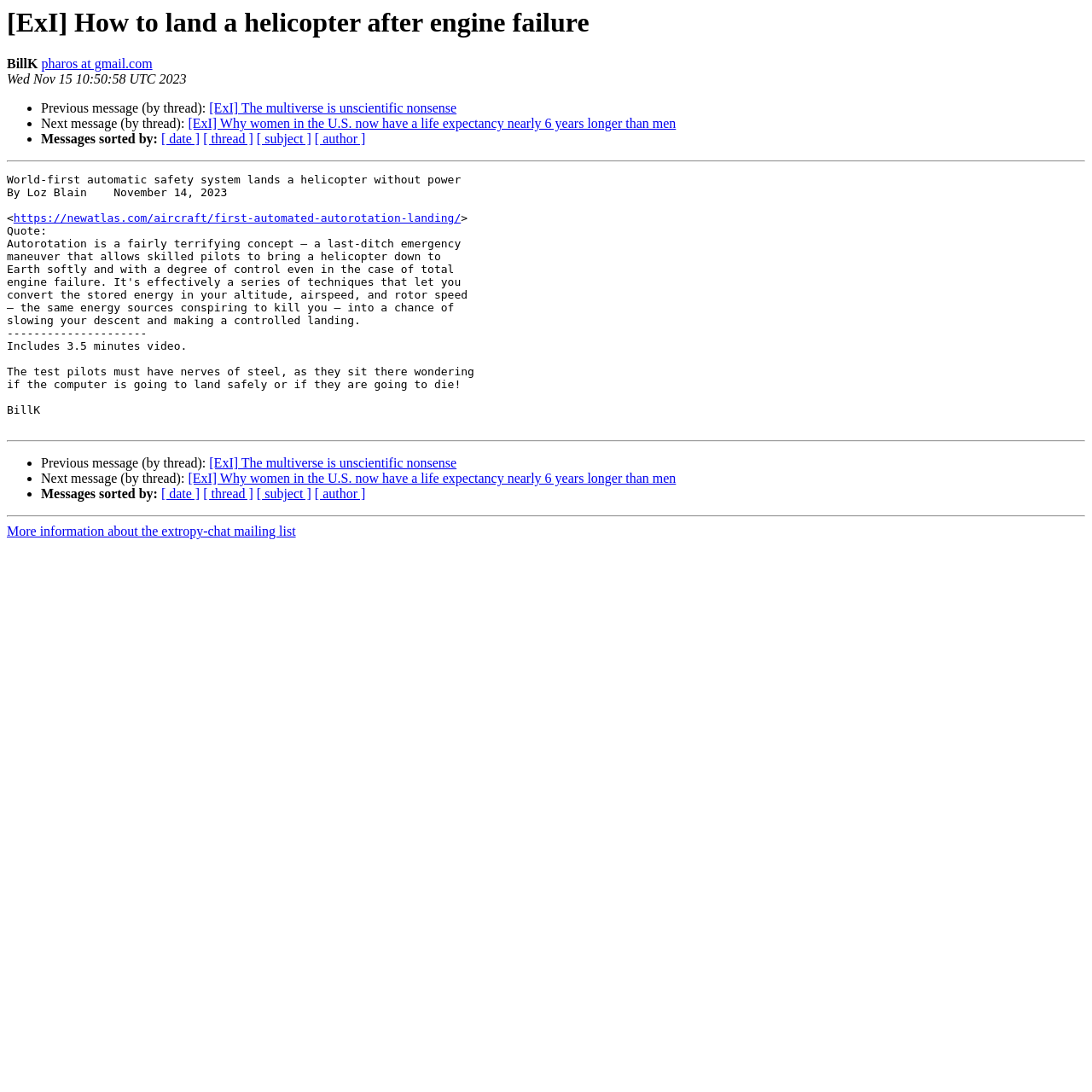Identify the bounding box of the HTML element described as: "https://newatlas.com/aircraft/first-automated-autorotation-landing/".

[0.012, 0.194, 0.422, 0.206]